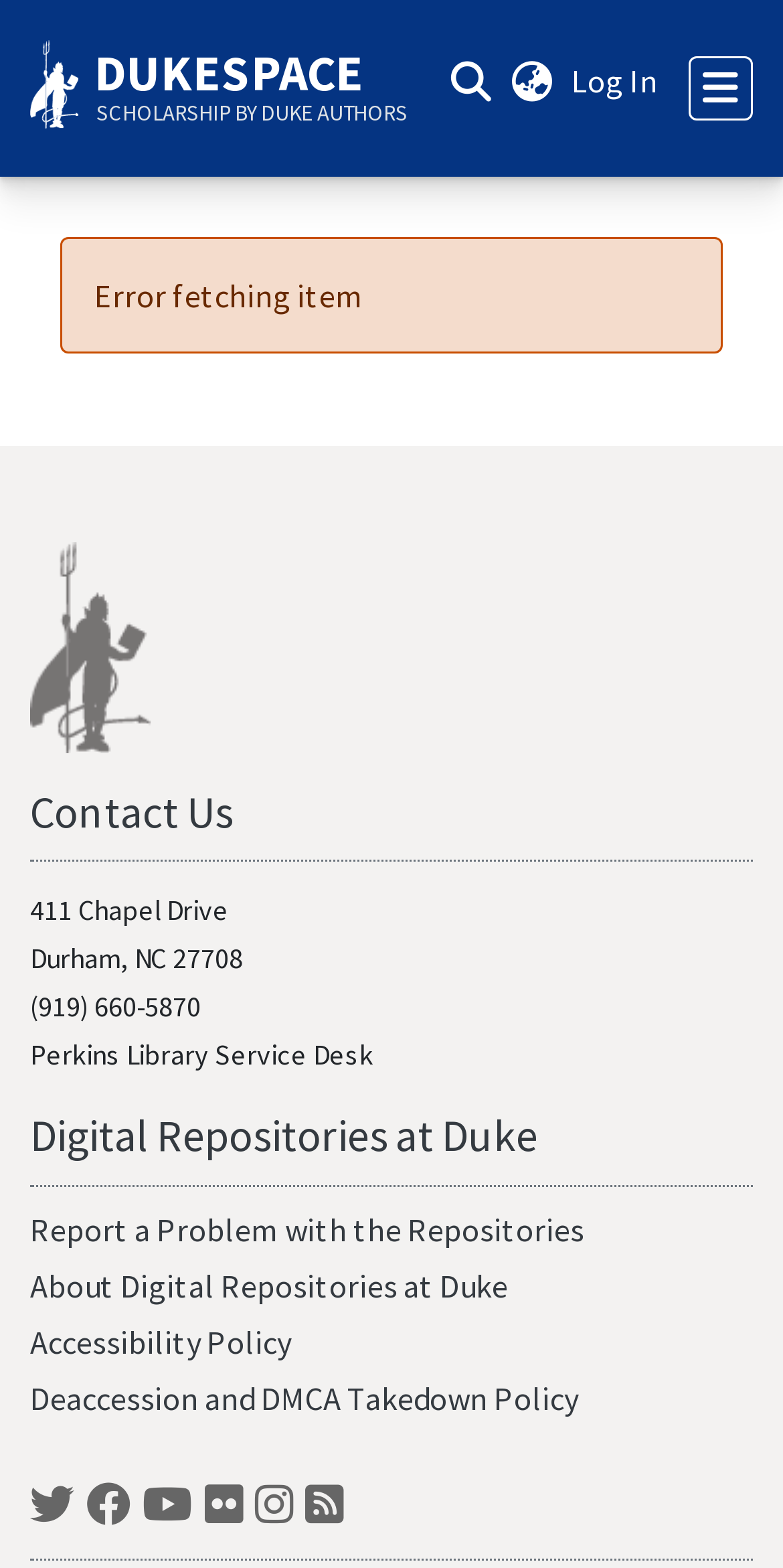Find the bounding box coordinates for the element that must be clicked to complete the instruction: "Search for something". The coordinates should be four float numbers between 0 and 1, indicated as [left, top, right, bottom].

[0.556, 0.026, 0.633, 0.074]